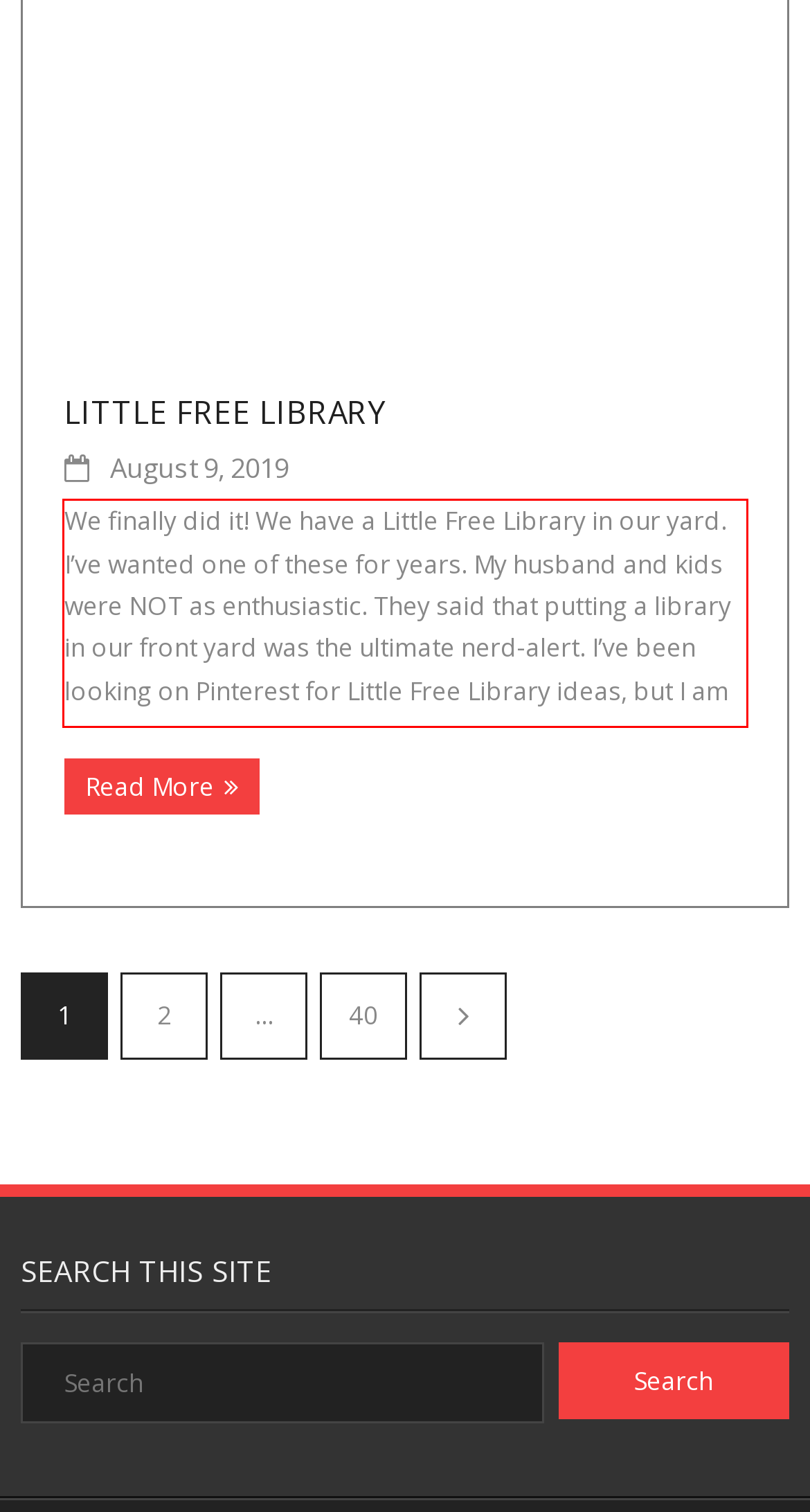Given a screenshot of a webpage, locate the red bounding box and extract the text it encloses.

We finally did it! We have a Little Free Library in our yard. I’ve wanted one of these for years. My husband and kids were NOT as enthusiastic. They said that putting a library in our front yard was the ultimate nerd-alert. I’ve been looking on Pinterest for Little Free Library ideas, but I am